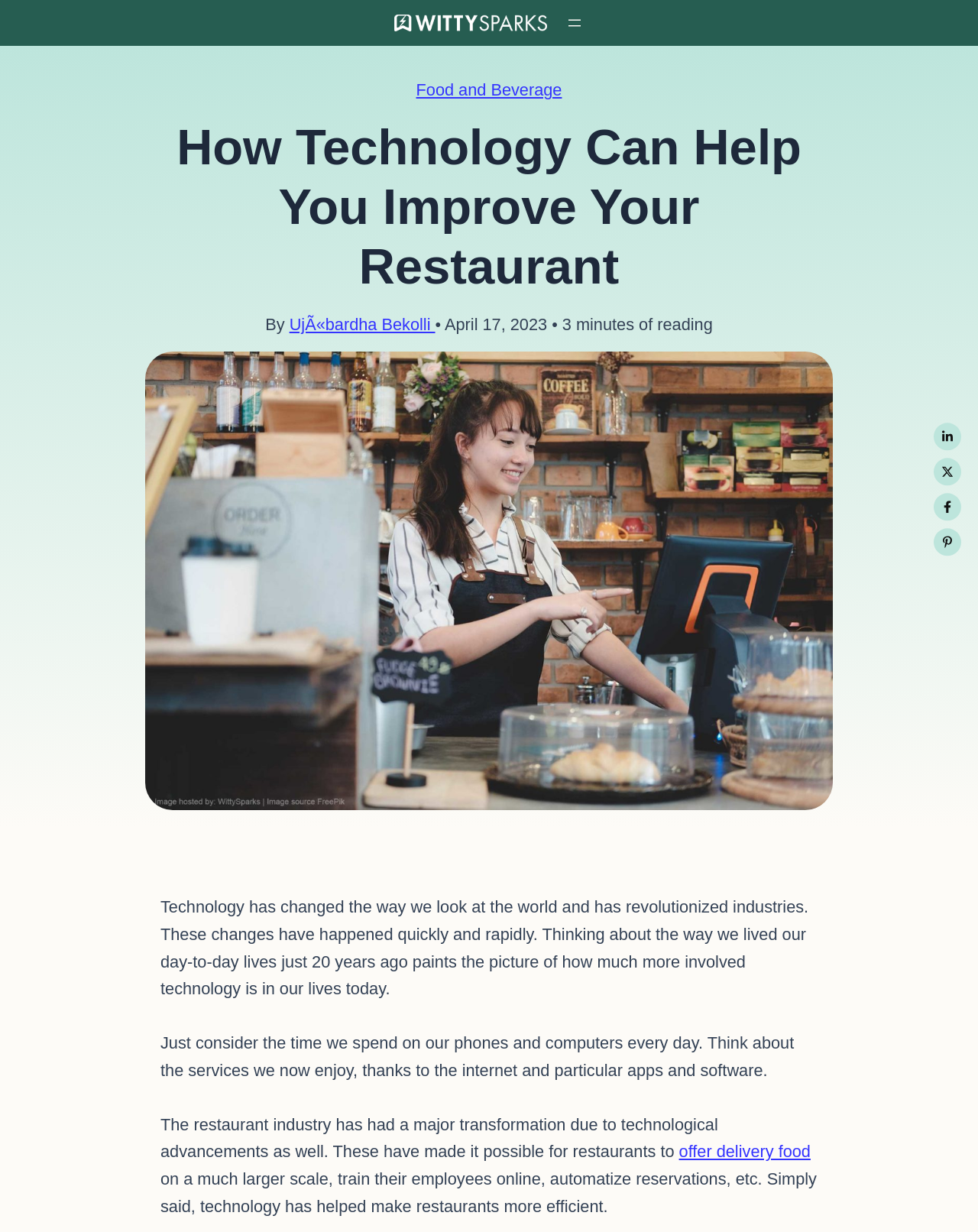Identify the webpage's primary heading and generate its text.

How Technology Can Help You Improve Your Restaurant